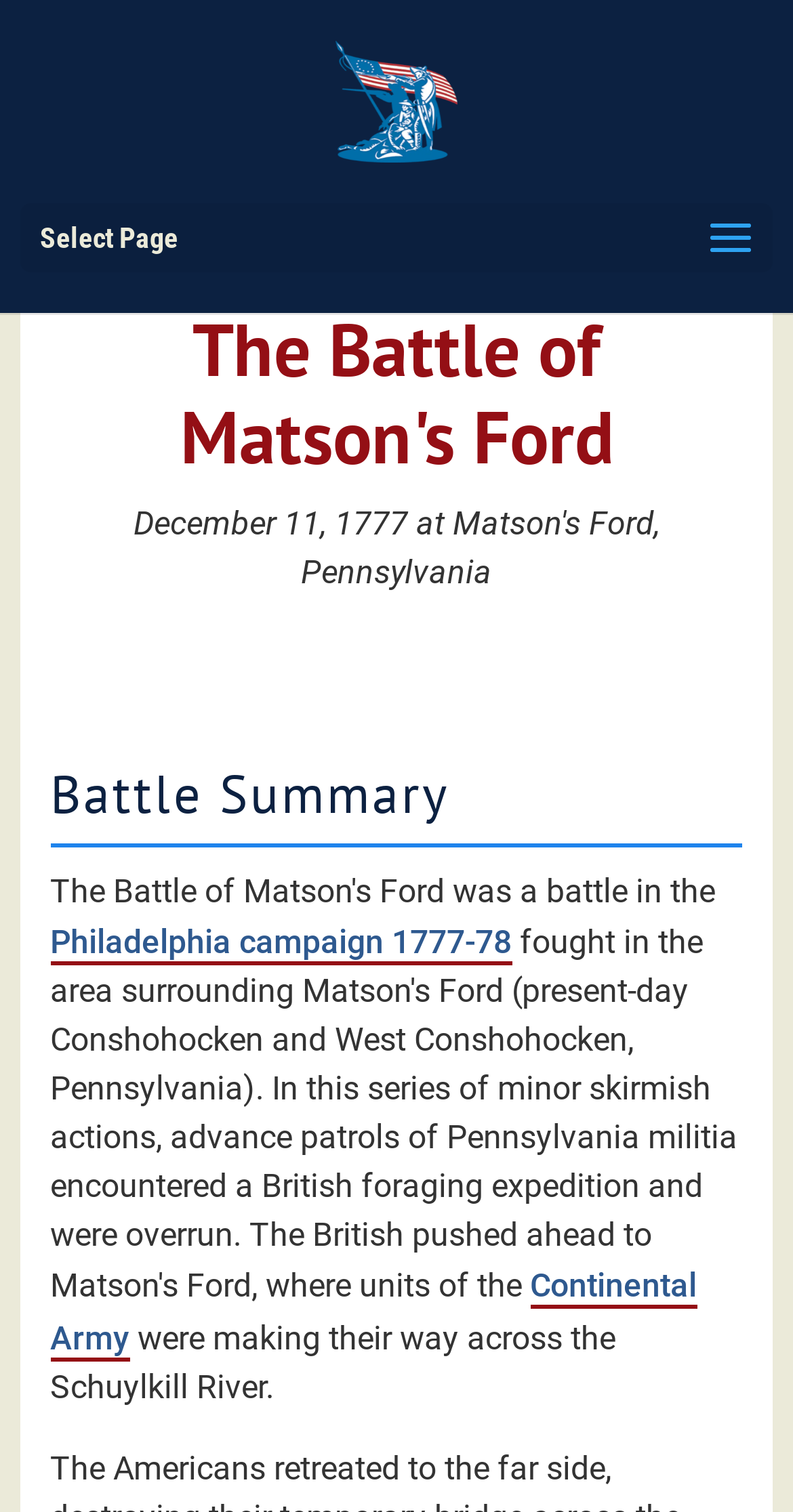Please find the bounding box coordinates in the format (top-left x, top-left y, bottom-right x, bottom-right y) for the given element description. Ensure the coordinates are floating point numbers between 0 and 1. Description: Philadelphia campaign 1777-78

[0.063, 0.61, 0.646, 0.638]